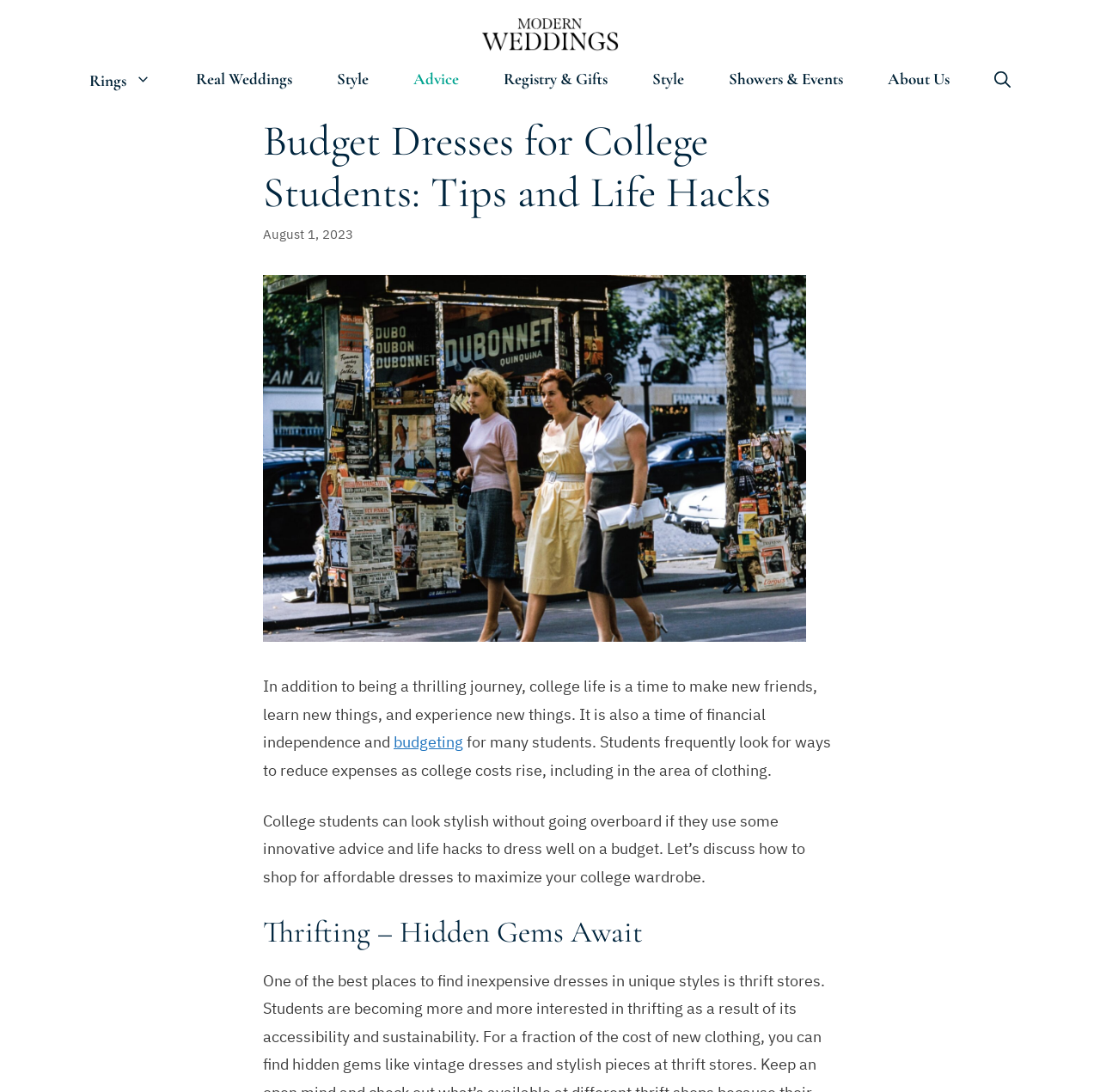Find the UI element described as: "Style" and predict its bounding box coordinates. Ensure the coordinates are four float numbers between 0 and 1, [left, top, right, bottom].

[0.573, 0.065, 0.642, 0.08]